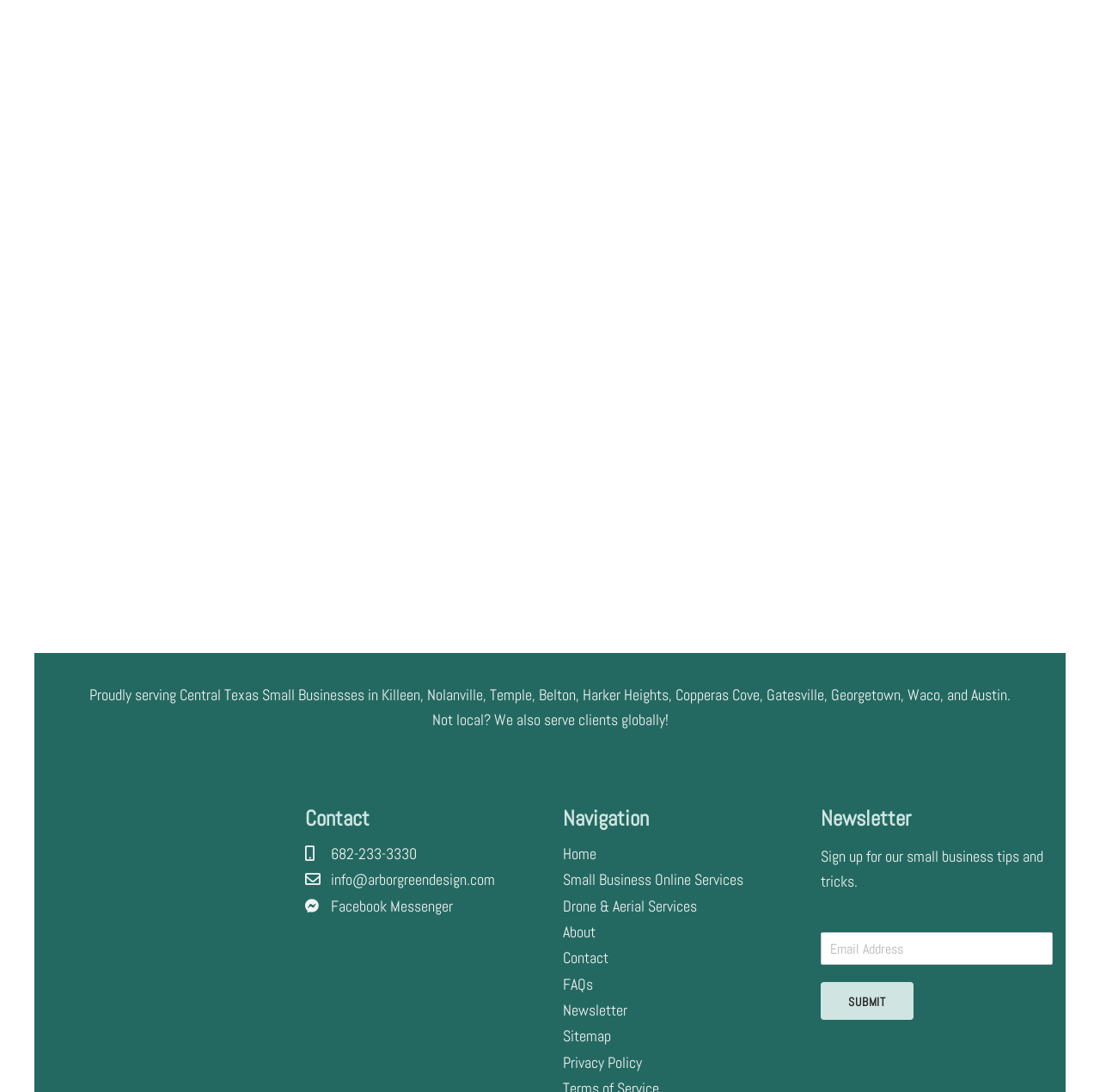Identify the coordinates of the bounding box for the element that must be clicked to accomplish the instruction: "Contact the Capital Cookware team".

None